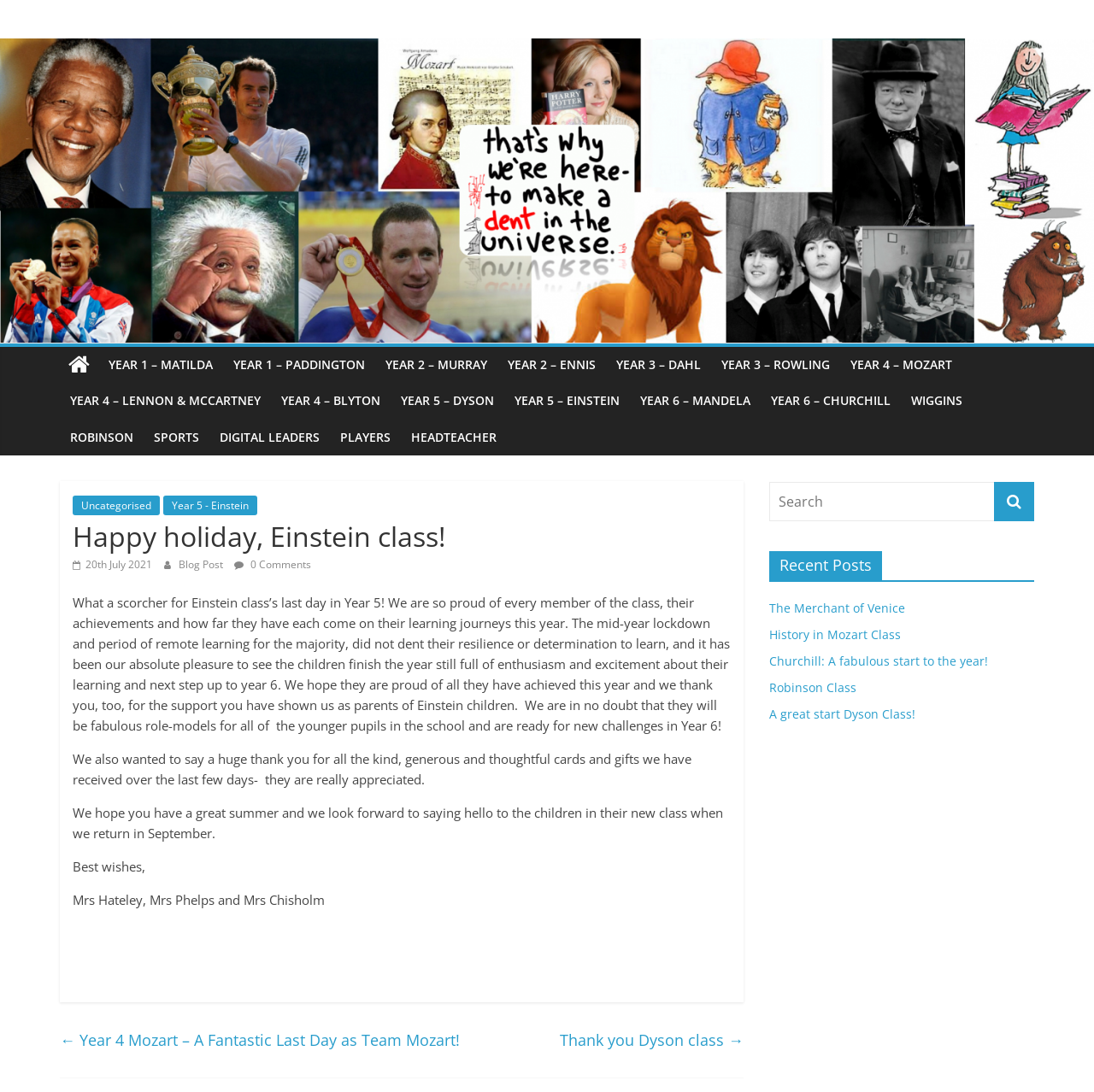Please determine the bounding box coordinates for the element that should be clicked to follow these instructions: "Click on the link to Year 1 – MATILDA".

[0.09, 0.318, 0.204, 0.351]